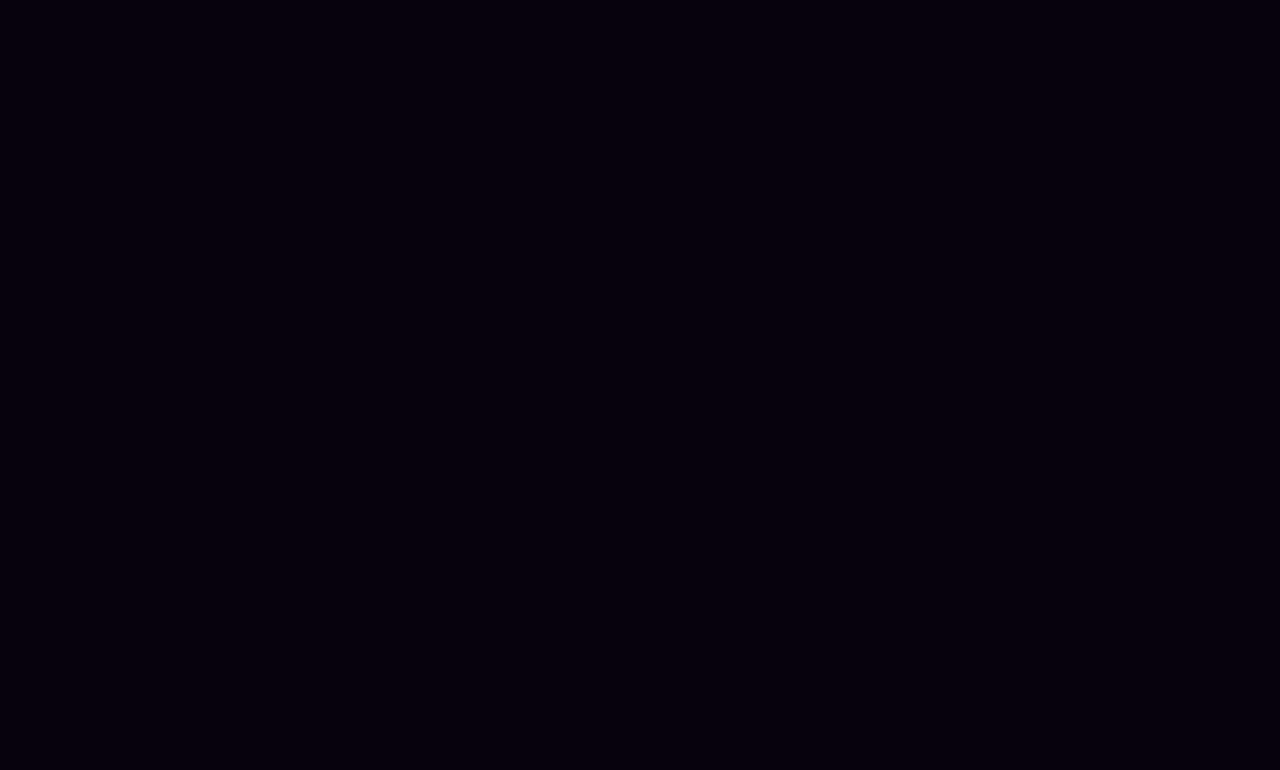Indicate the bounding box coordinates of the clickable region to achieve the following instruction: "Visit the recent post about Игровые Автоматы."

[0.031, 0.875, 0.322, 0.896]